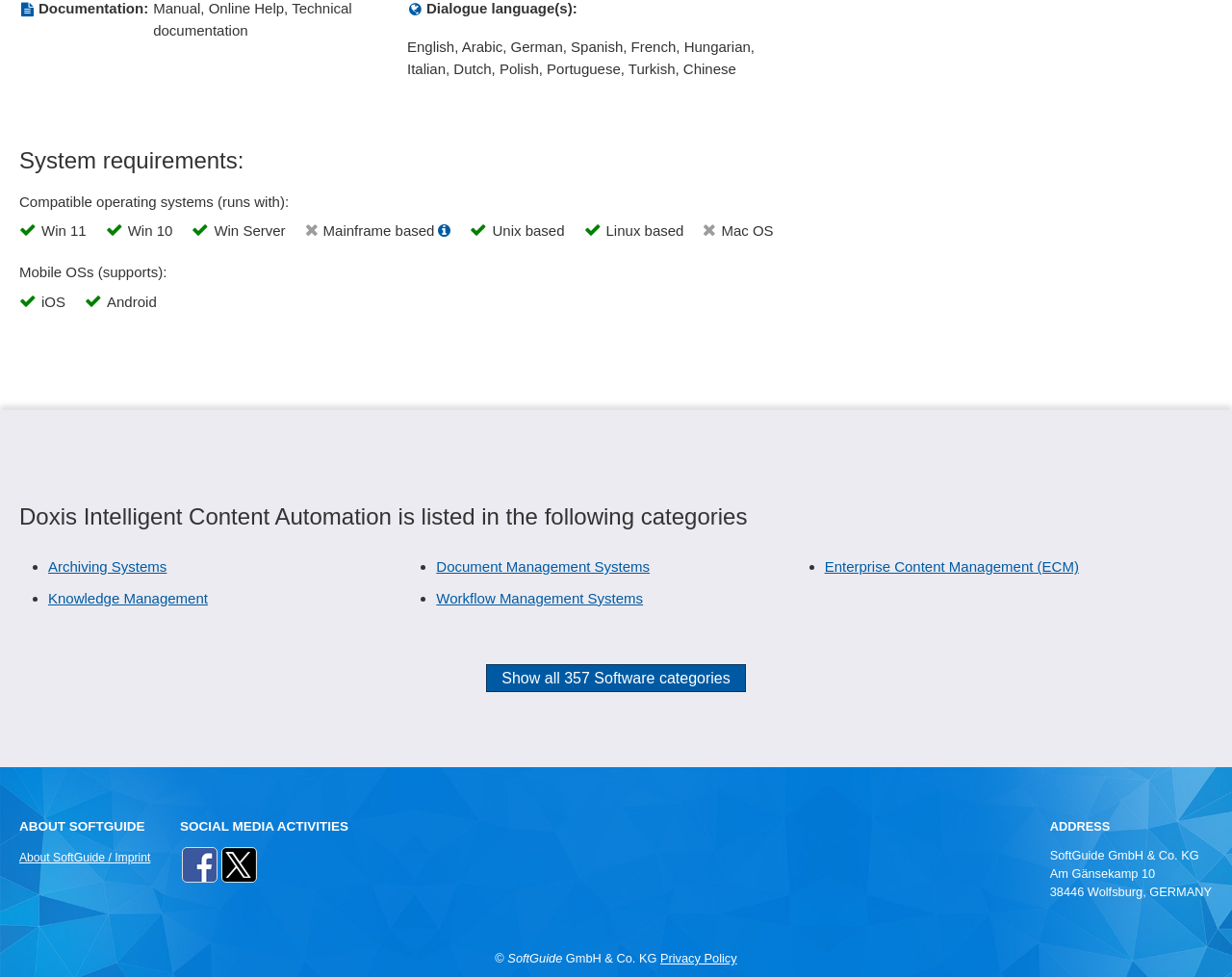Identify the bounding box coordinates of the HTML element based on this description: "Workflow Management Systems".

[0.354, 0.604, 0.522, 0.621]